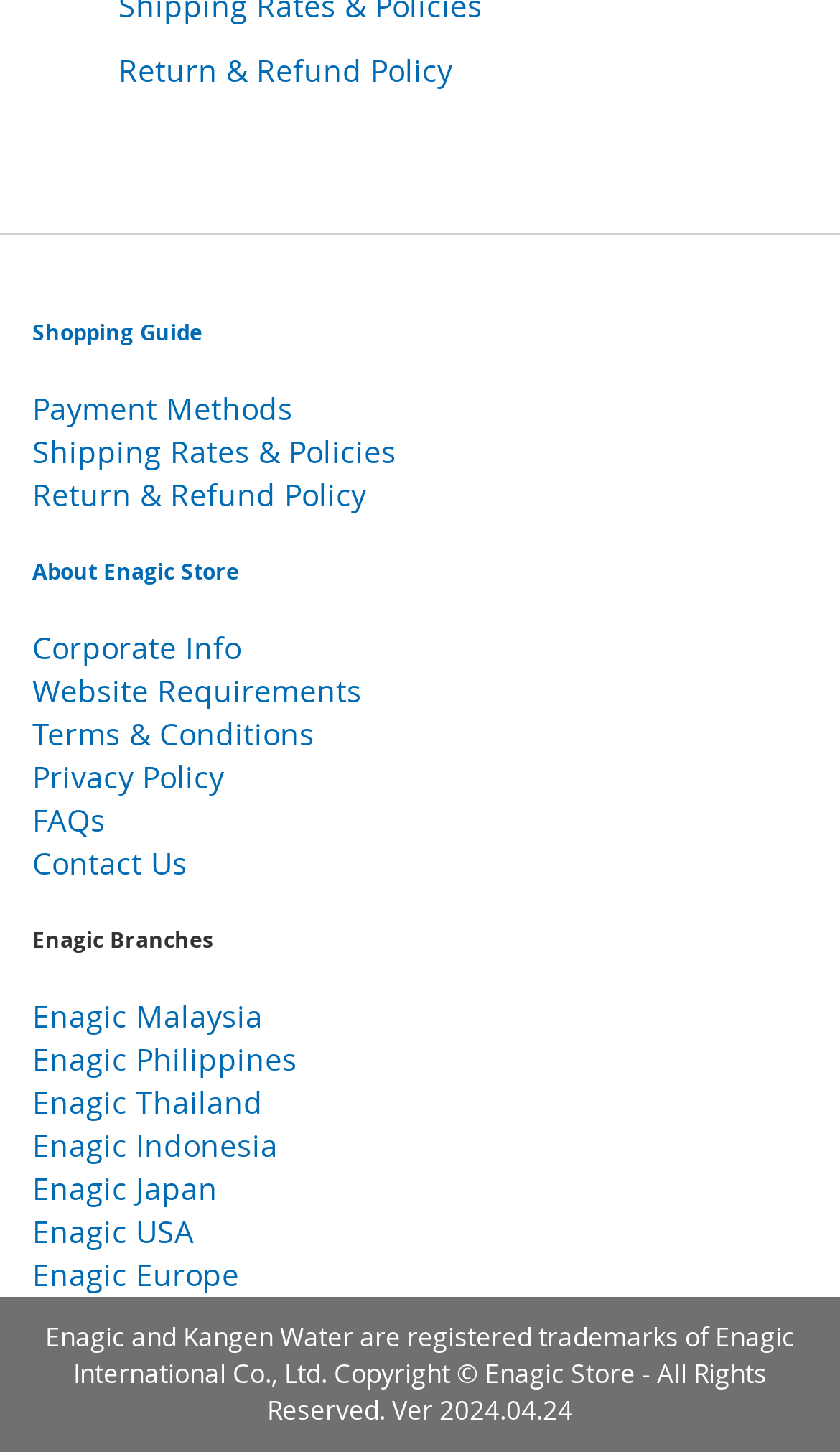Show me the bounding box coordinates of the clickable region to achieve the task as per the instruction: "Contact Enagic".

[0.038, 0.58, 0.223, 0.609]